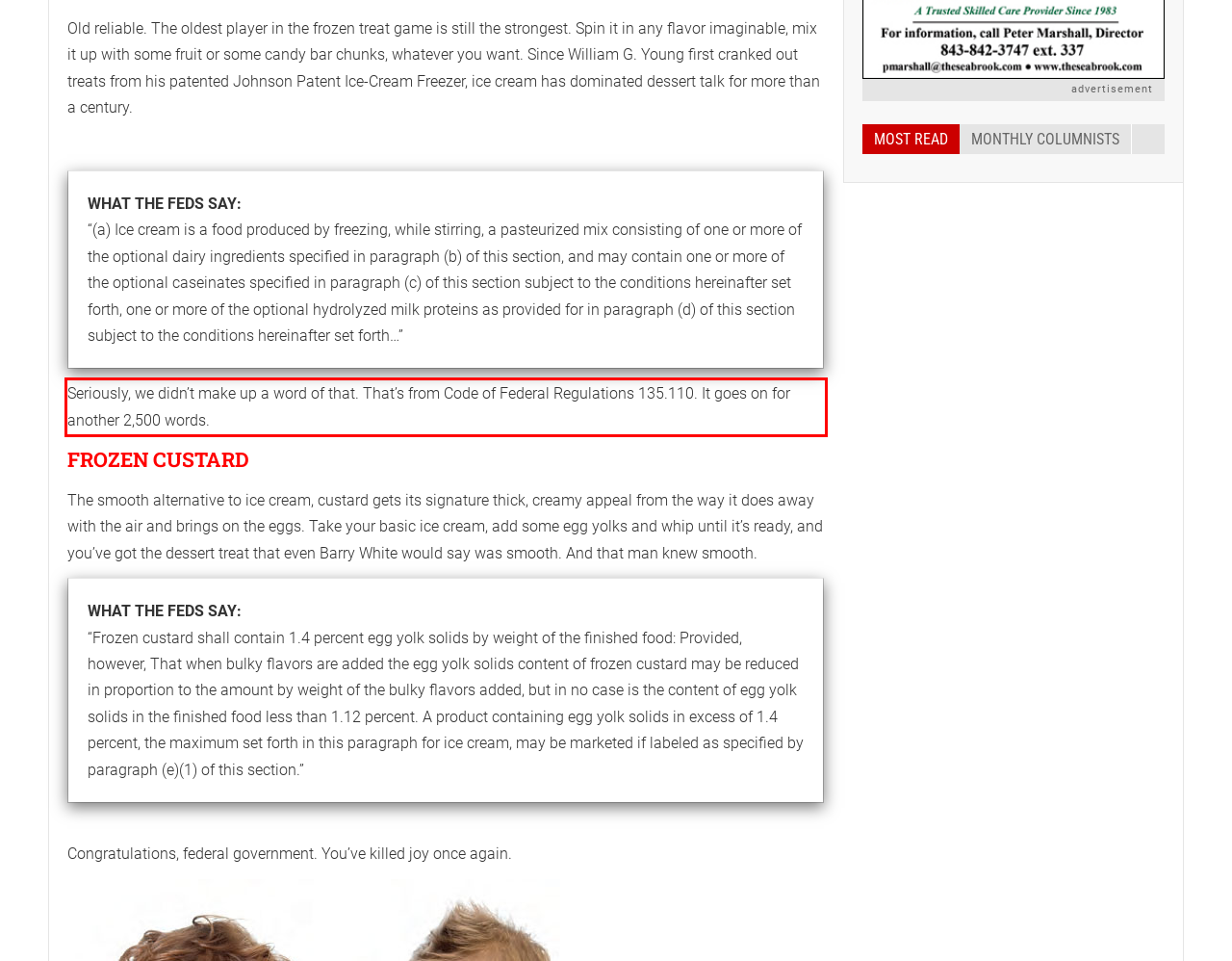Please extract the text content from the UI element enclosed by the red rectangle in the screenshot.

Seriously, we didn’t make up a word of that. That’s from Code of Federal Regulations 135.110. It goes on for another 2,500 words.